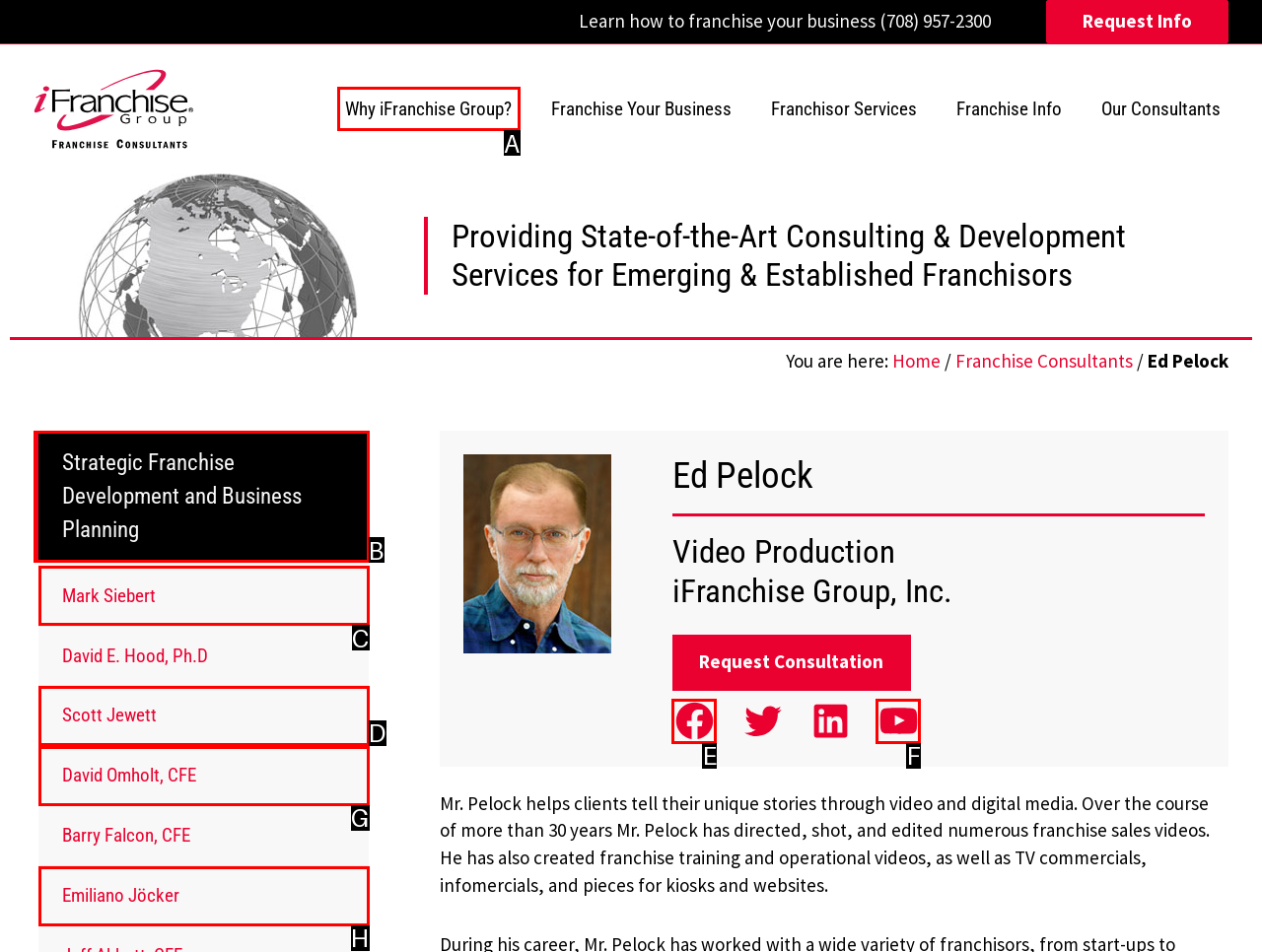Choose the option that best matches the description: YouTube
Indicate the letter of the matching option directly.

F